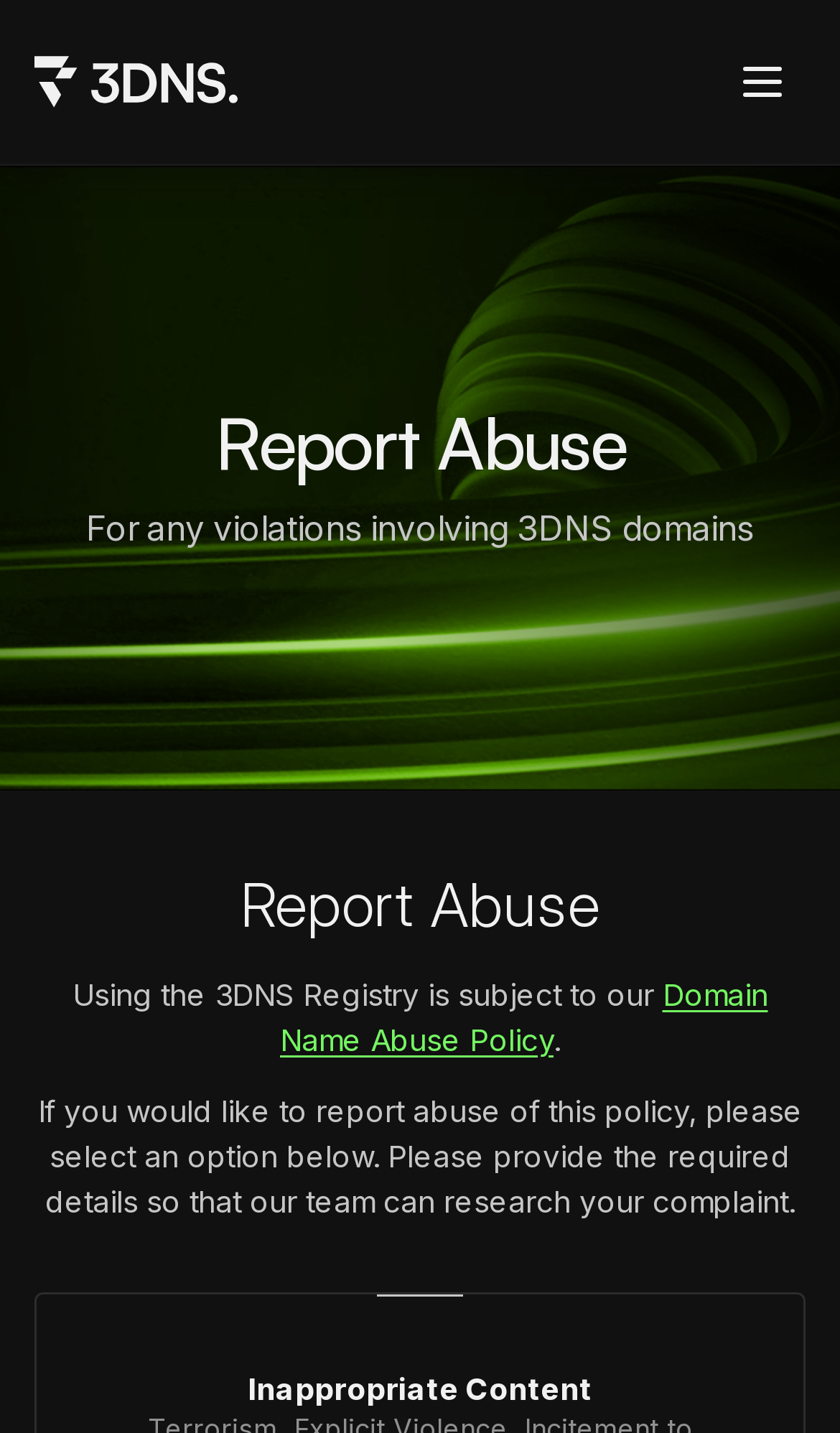Please answer the following question using a single word or phrase: 
What is the name of the registrar?

3DNS